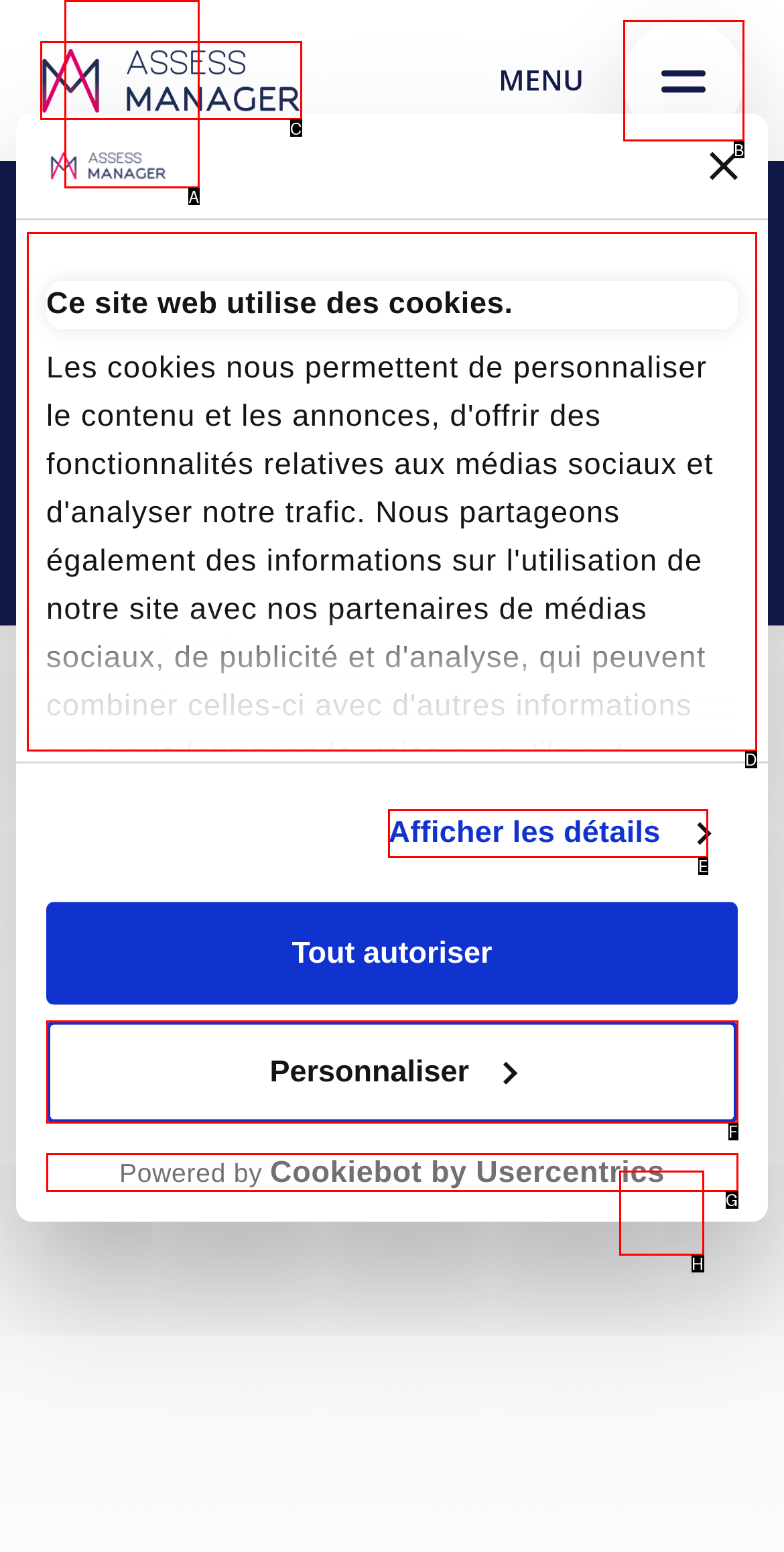Select the HTML element to finish the task: Open the menu Reply with the letter of the correct option.

B